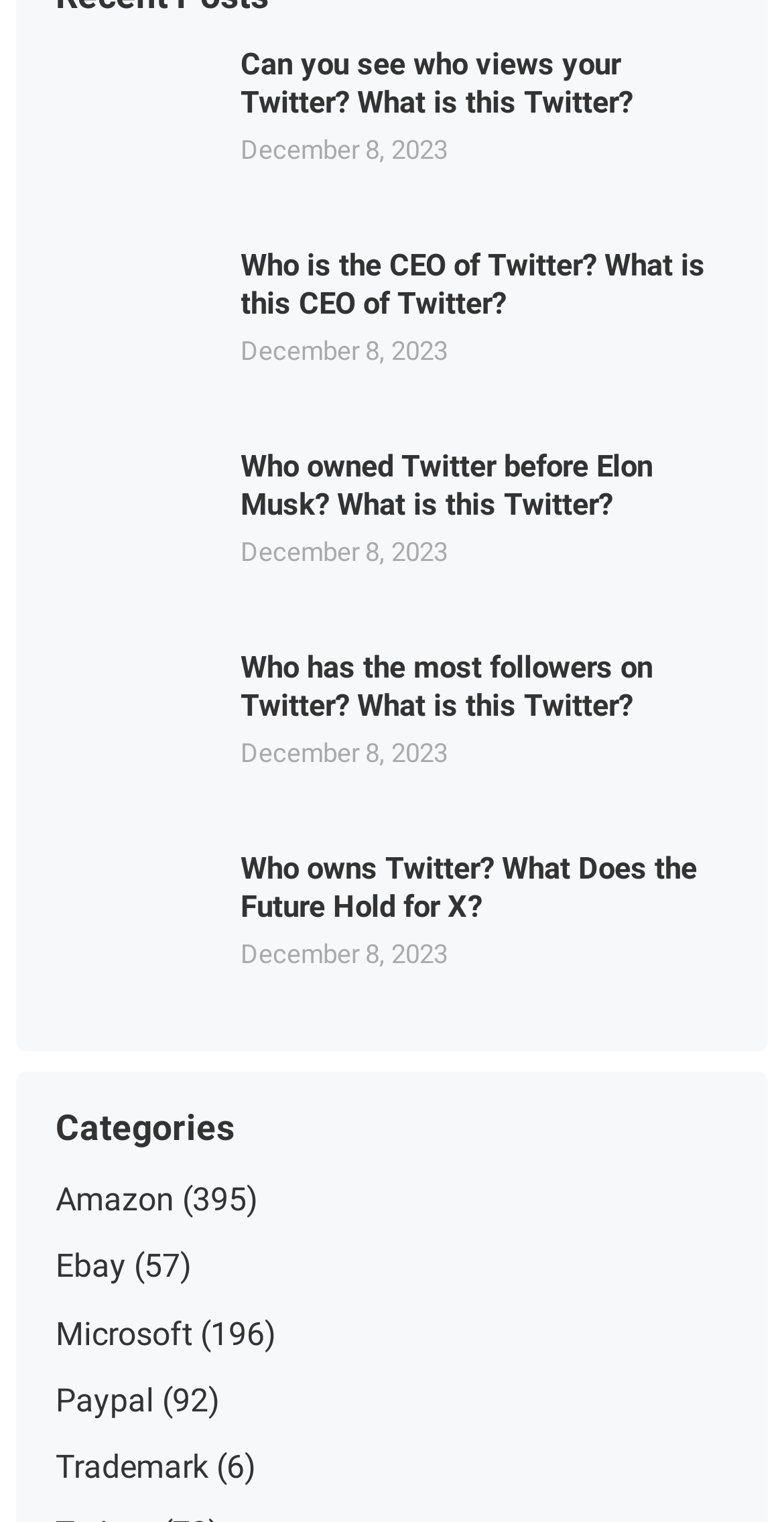Locate the bounding box coordinates of the clickable region to complete the following instruction: "Check out the category Amazon."

[0.071, 0.776, 0.223, 0.801]